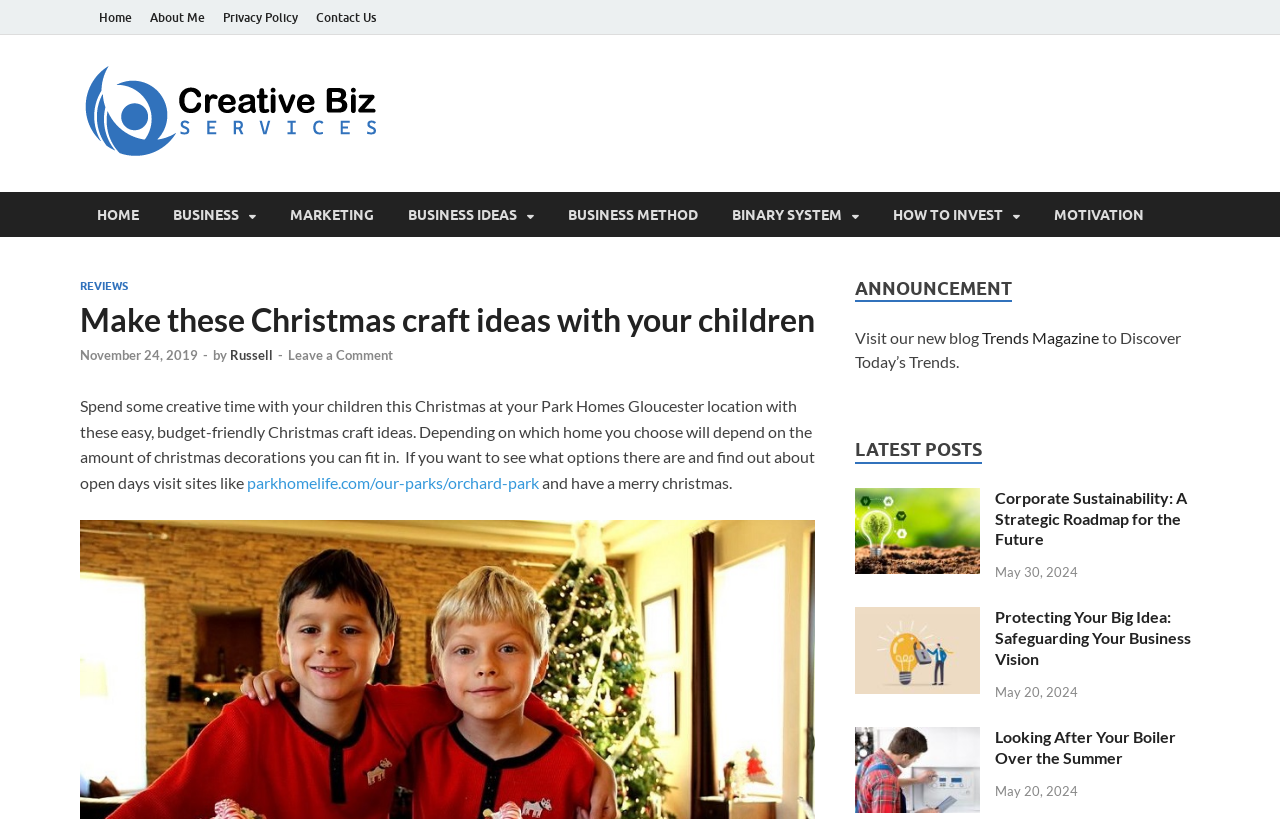Using the provided element description, identify the bounding box coordinates as (top-left x, top-left y, bottom-right x, bottom-right y). Ensure all values are between 0 and 1. Description: parkhomelife.com/our-parks/orchard-park

[0.193, 0.577, 0.421, 0.601]